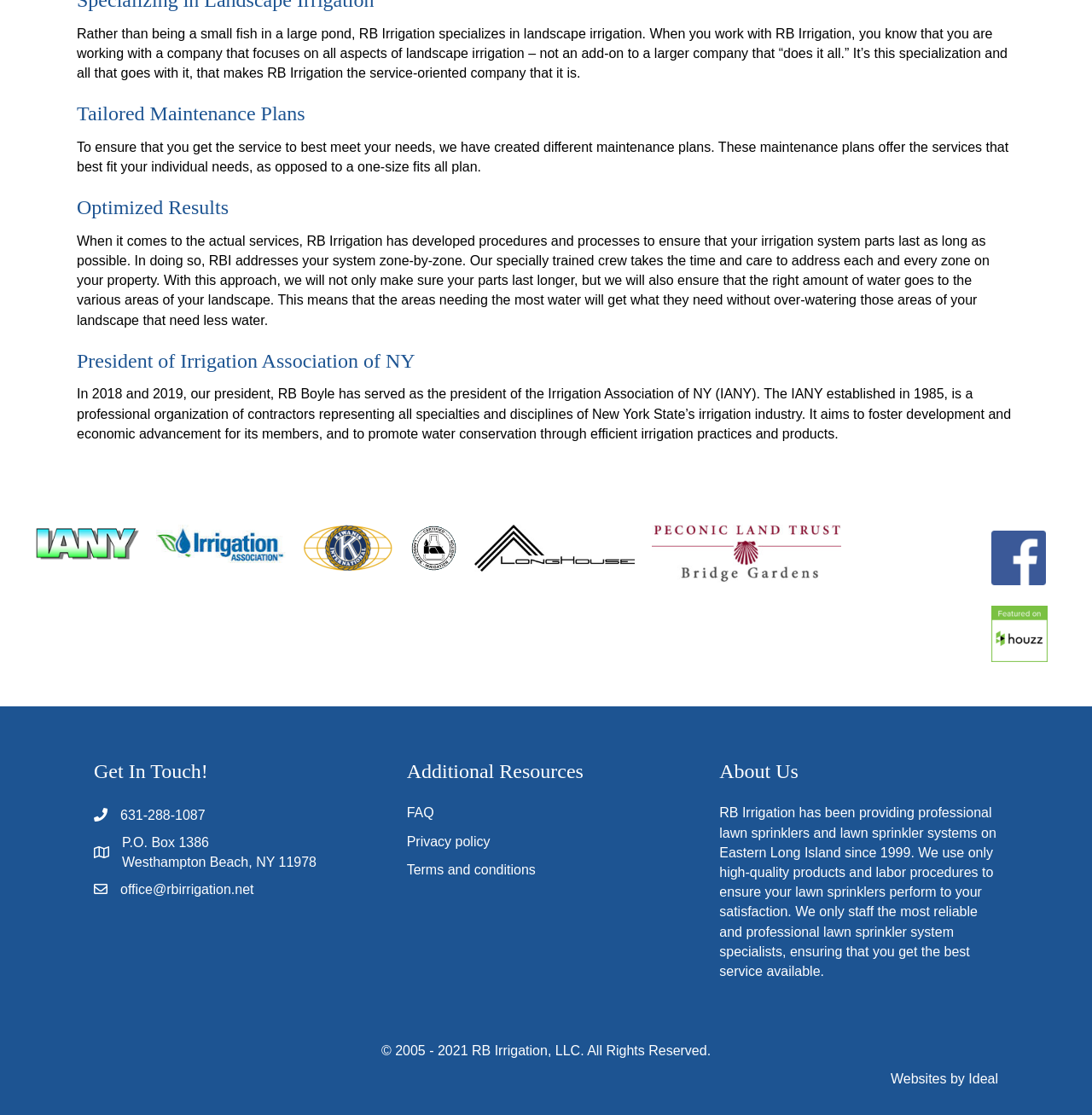Using the description: "Websites by Ideal", determine the UI element's bounding box coordinates. Ensure the coordinates are in the format of four float numbers between 0 and 1, i.e., [left, top, right, bottom].

[0.816, 0.961, 0.914, 0.974]